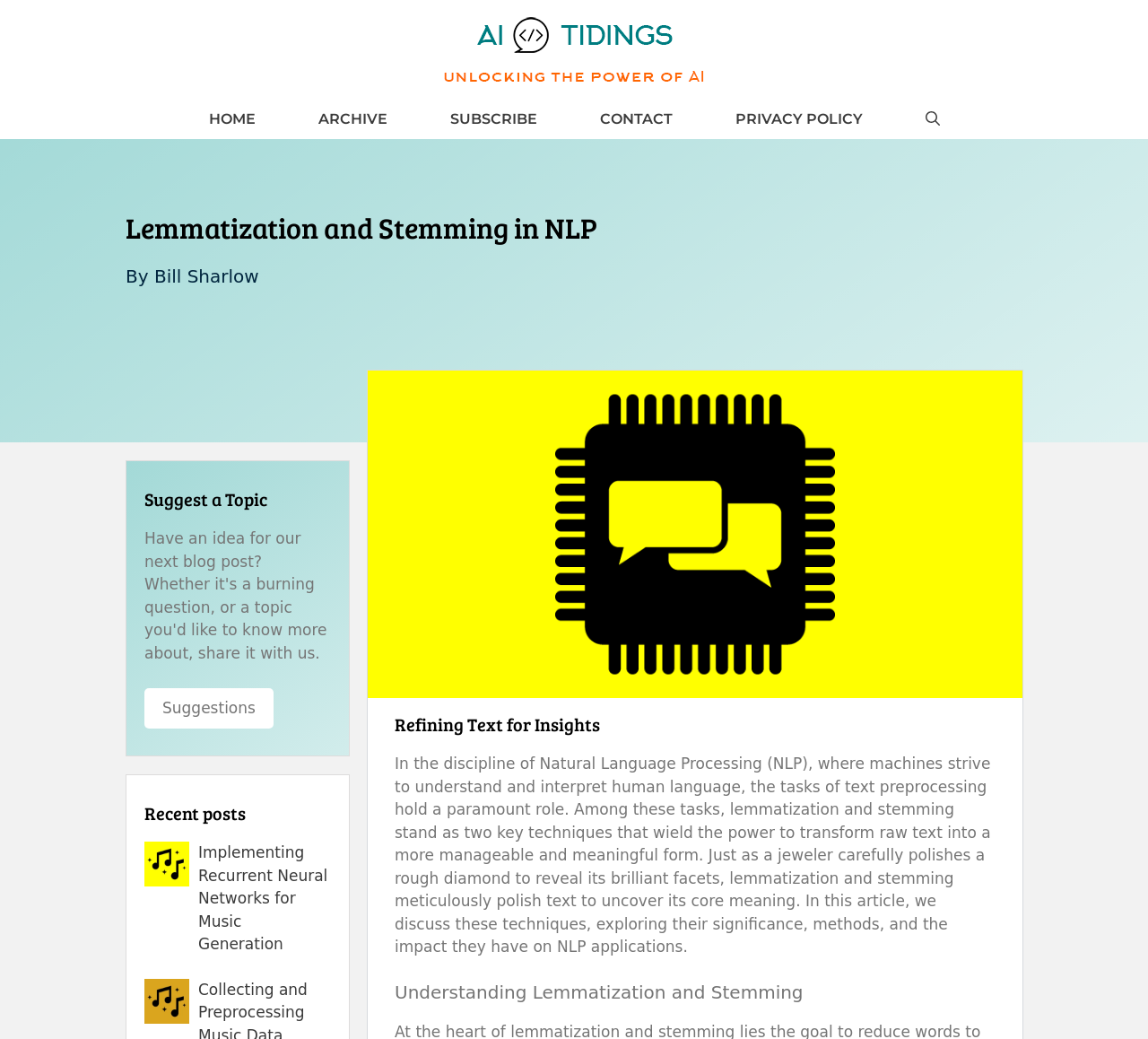Generate a thorough caption detailing the webpage content.

The webpage is about lemmatization and stemming in Natural Language Processing (NLP) applications. At the top, there is a banner with the site's name "AI Tidings" and a logo. Below the banner, there is a navigation menu with links to "HOME", "ARCHIVE", "SUBSCRIBE", "CONTACT", and "PRIVACY POLICY", as well as a search button.

The main content of the webpage is divided into sections. The first section has a heading "Lemmatization and Stemming in NLP" and is written by "Bill Sharlow". Below the heading, there is an image related to lemmatization and stemming. The section then introduces the topic, explaining that lemmatization and stemming are key techniques in NLP that transform raw text into a more manageable and meaningful form.

The next section has a heading "Refining Text for Insights" and discusses the significance, methods, and impact of lemmatization and stemming on NLP applications. There is also a subheading "Understanding Lemmatization and Stemming" that further explores the topic.

On the right side of the webpage, there are three sections. The first section has a heading "Suggest a Topic" and a link to "Suggestions". The second section has a heading "Recent posts" and displays two recent posts with images and links to "Implementing Recurrent Neural Networks for Music Generation" and "Collecting and Preprocessing Music Data".